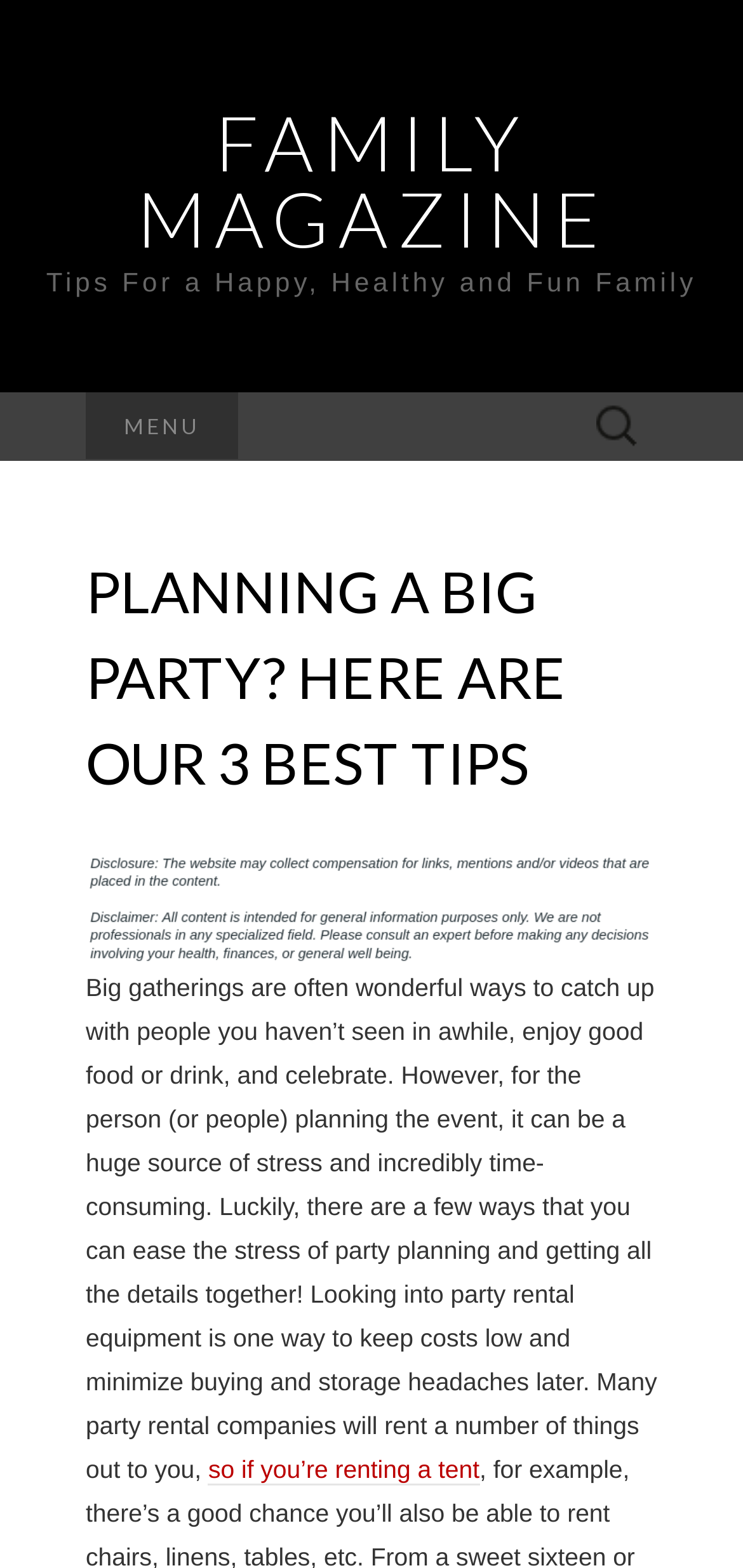Please find and give the text of the main heading on the webpage.

PLANNING A BIG PARTY? HERE ARE OUR 3 BEST TIPS